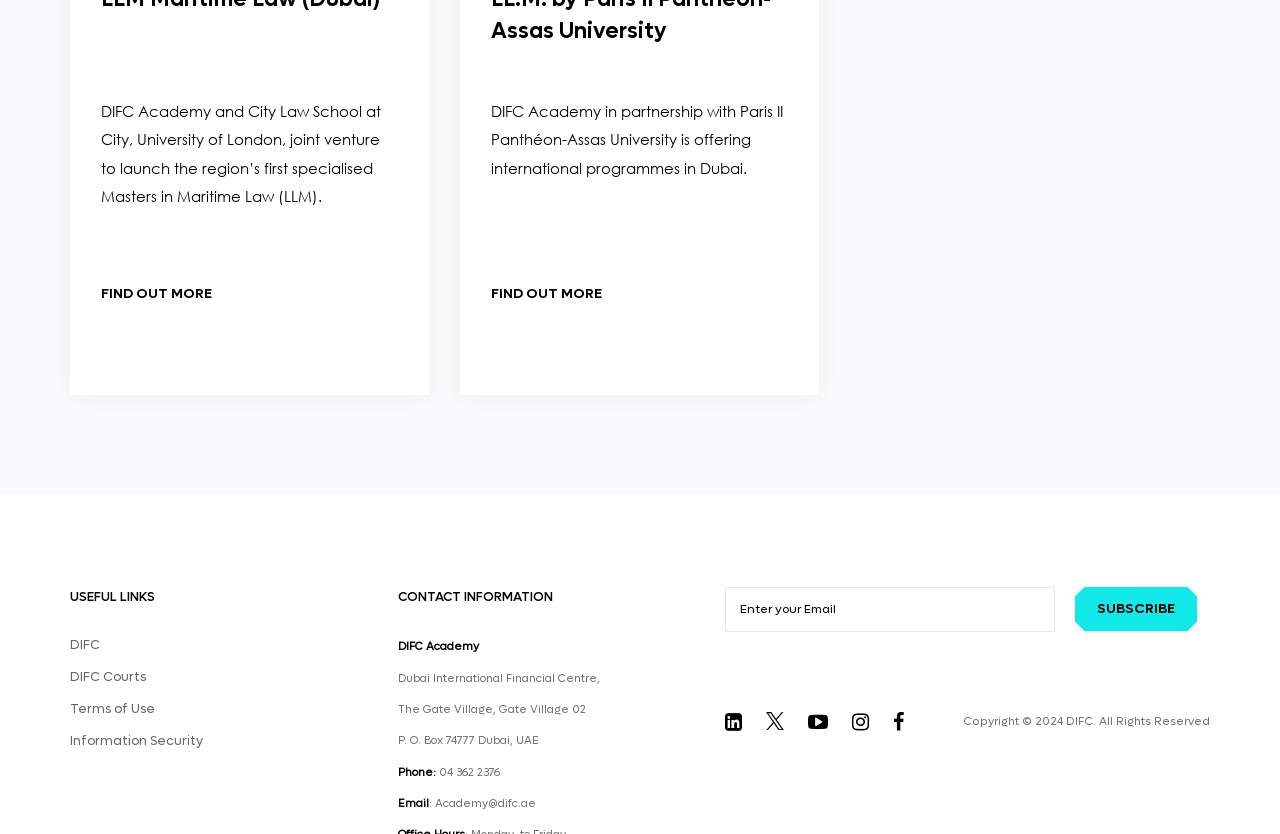What is the purpose of the textbox?
Answer the question with a detailed explanation, including all necessary information.

I inferred the purpose of the textbox by looking at the label 'Enter your Email' above it, which suggests that it is used to input an email address.